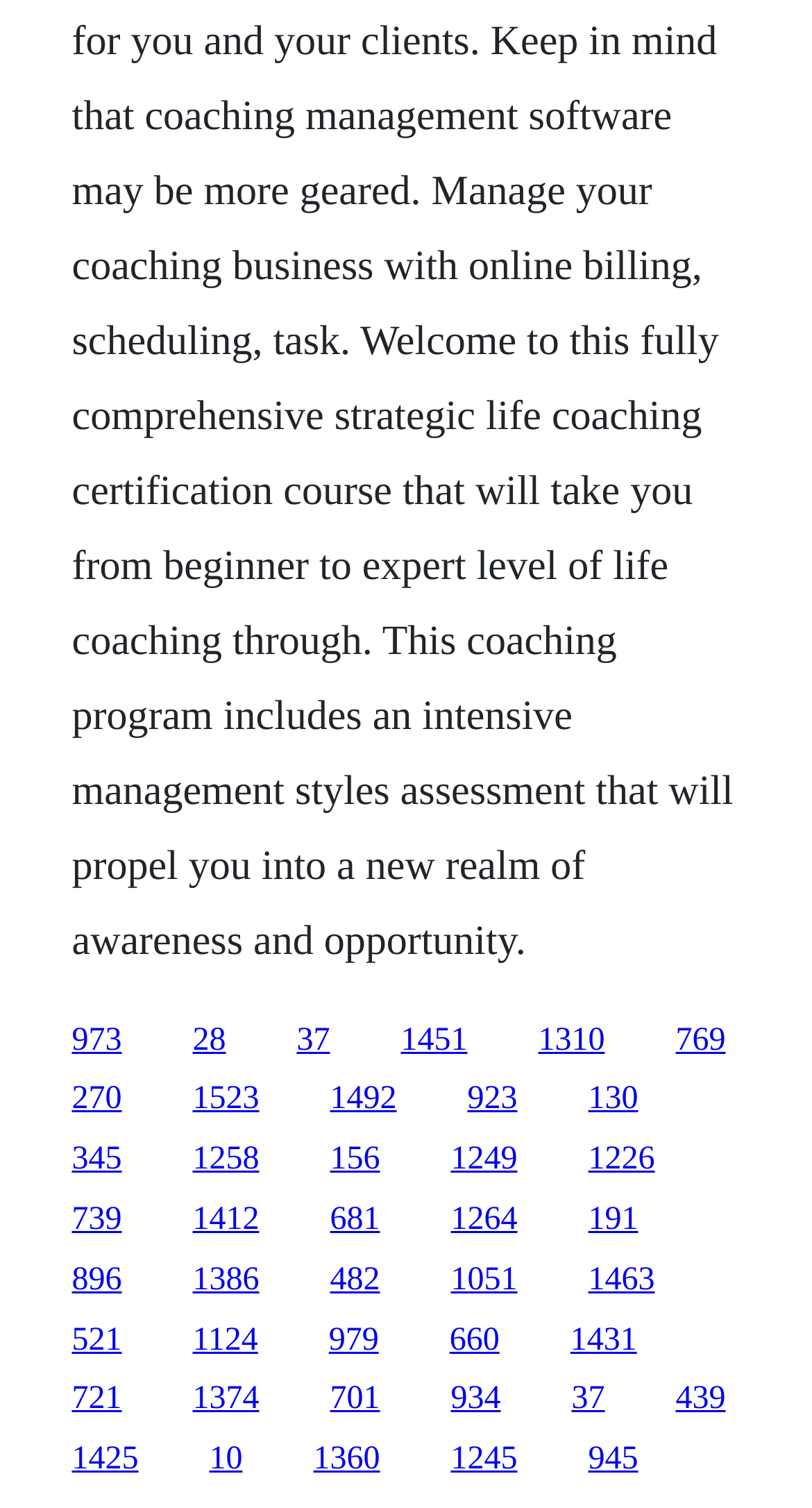What is the total number of links on the webpage? Observe the screenshot and provide a one-word or short phrase answer.

30